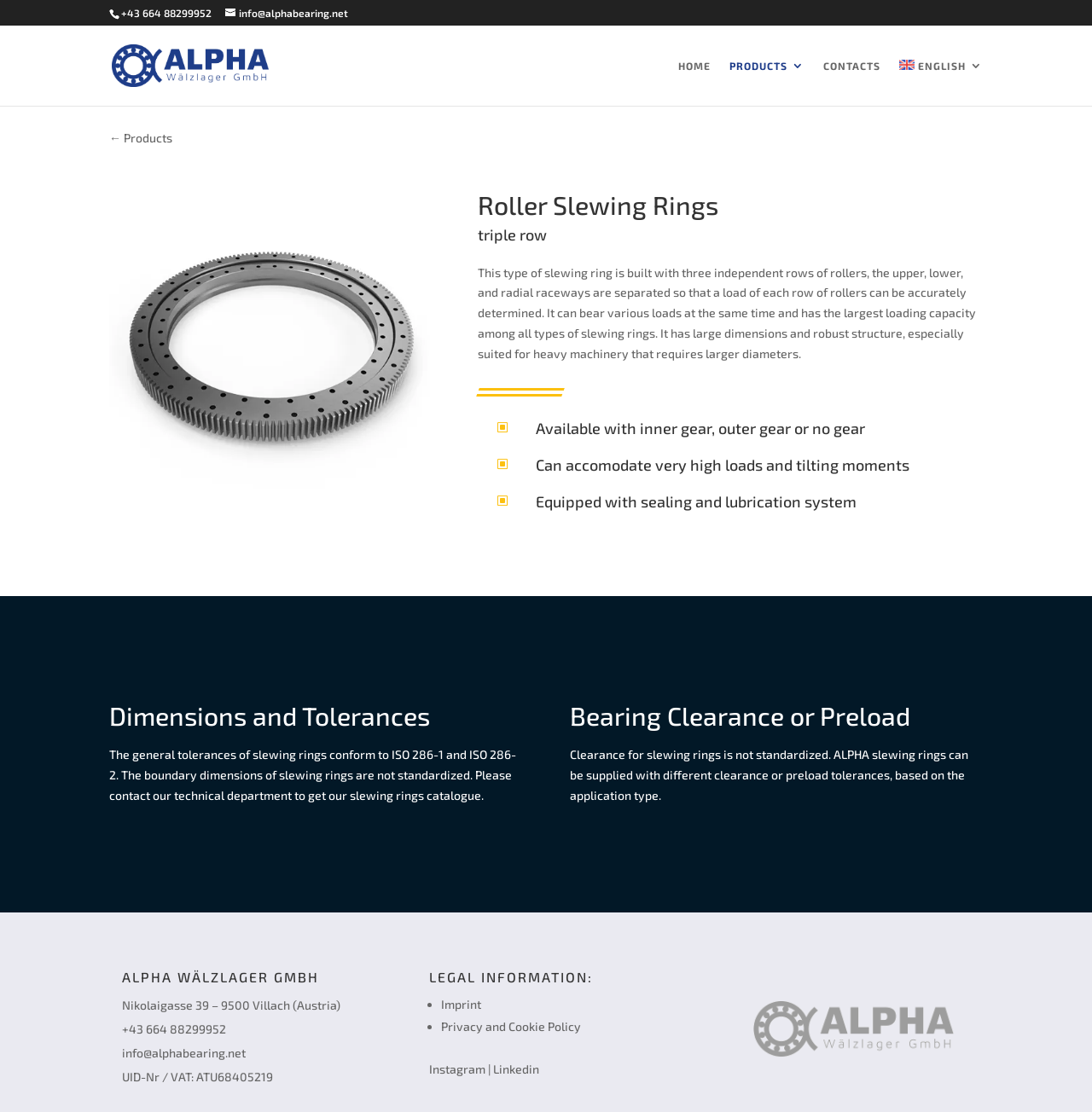Could you highlight the region that needs to be clicked to execute the instruction: "Click the 'ENGLISH 3' link"?

[0.824, 0.054, 0.9, 0.095]